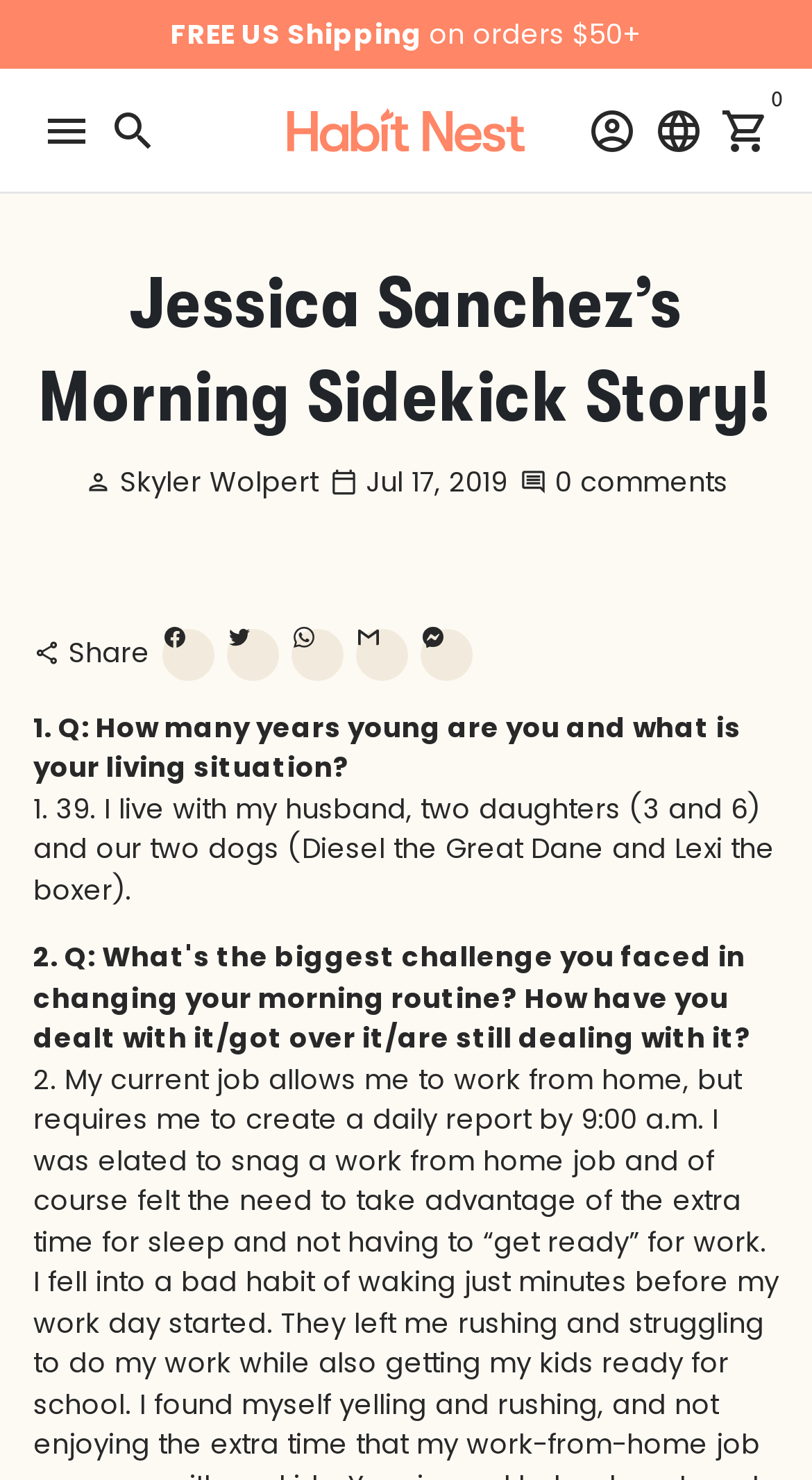Point out the bounding box coordinates of the section to click in order to follow this instruction: "Click on the 'Log In' button".

[0.713, 0.065, 0.795, 0.11]